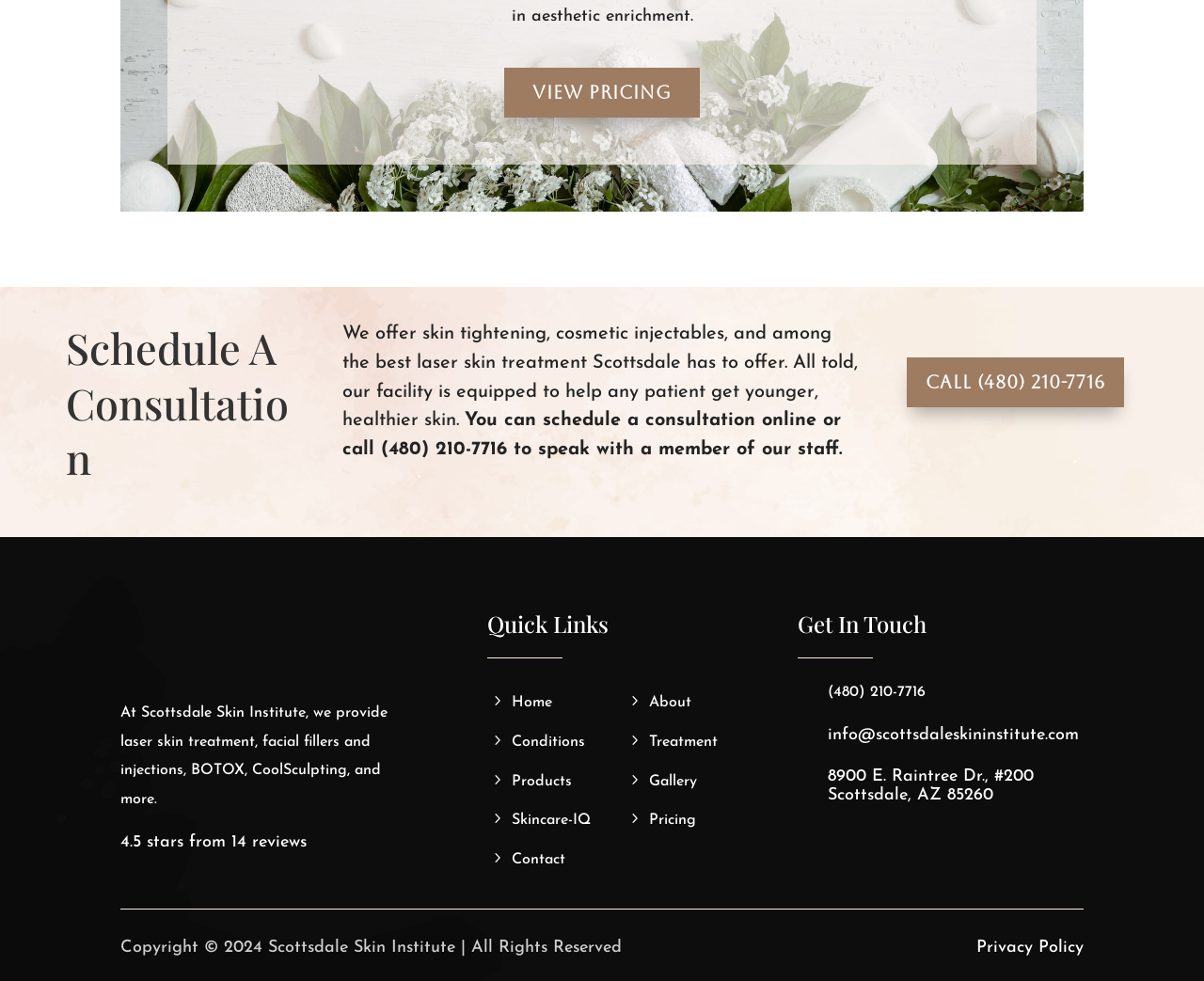Please provide the bounding box coordinates for the element that needs to be clicked to perform the following instruction: "Schedule a consultation". The coordinates should be given as four float numbers between 0 and 1, i.e., [left, top, right, bottom].

[0.055, 0.326, 0.257, 0.504]